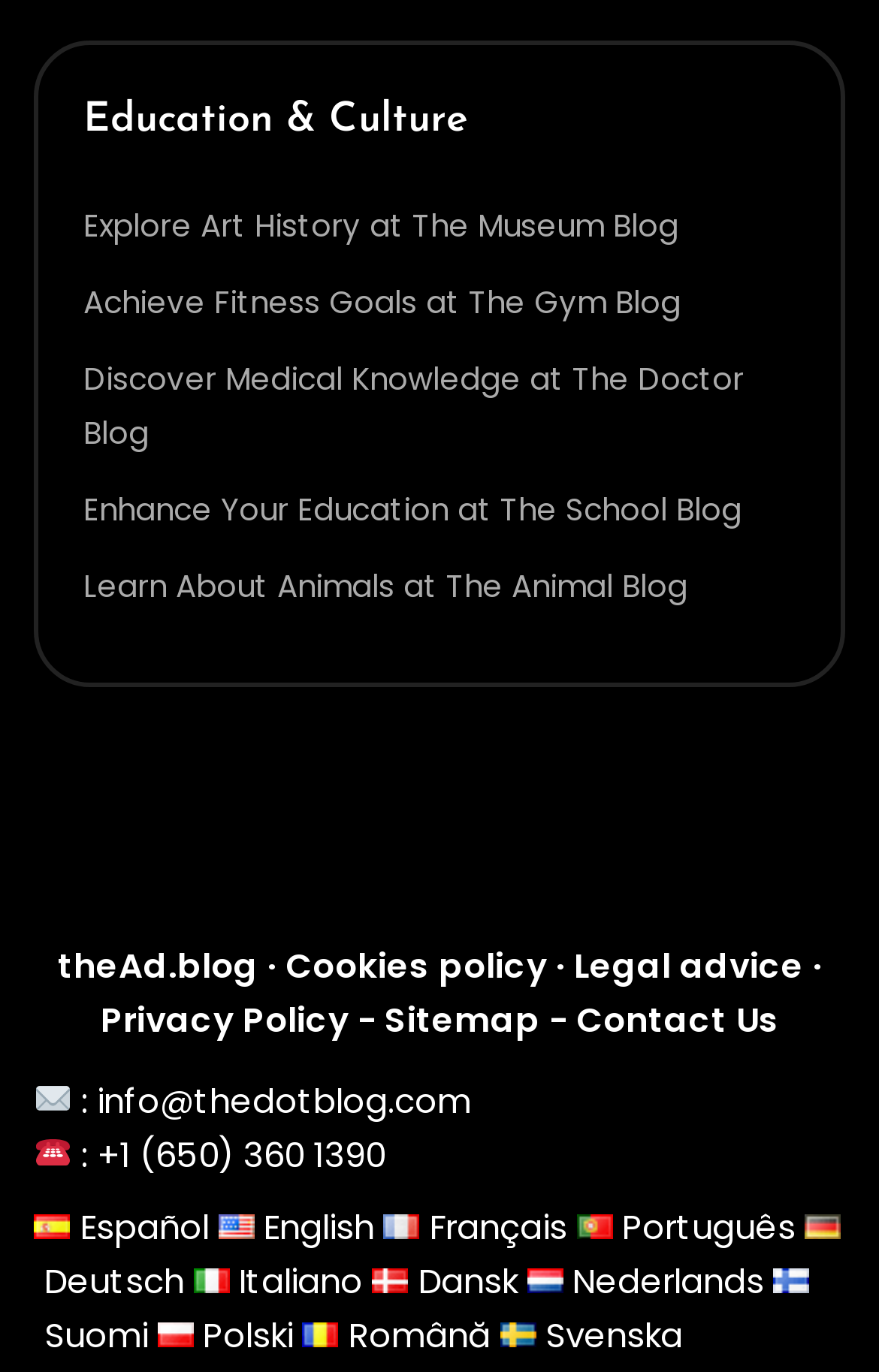Can you find the bounding box coordinates of the area I should click to execute the following instruction: "Switch to Español"?

[0.038, 0.876, 0.237, 0.911]